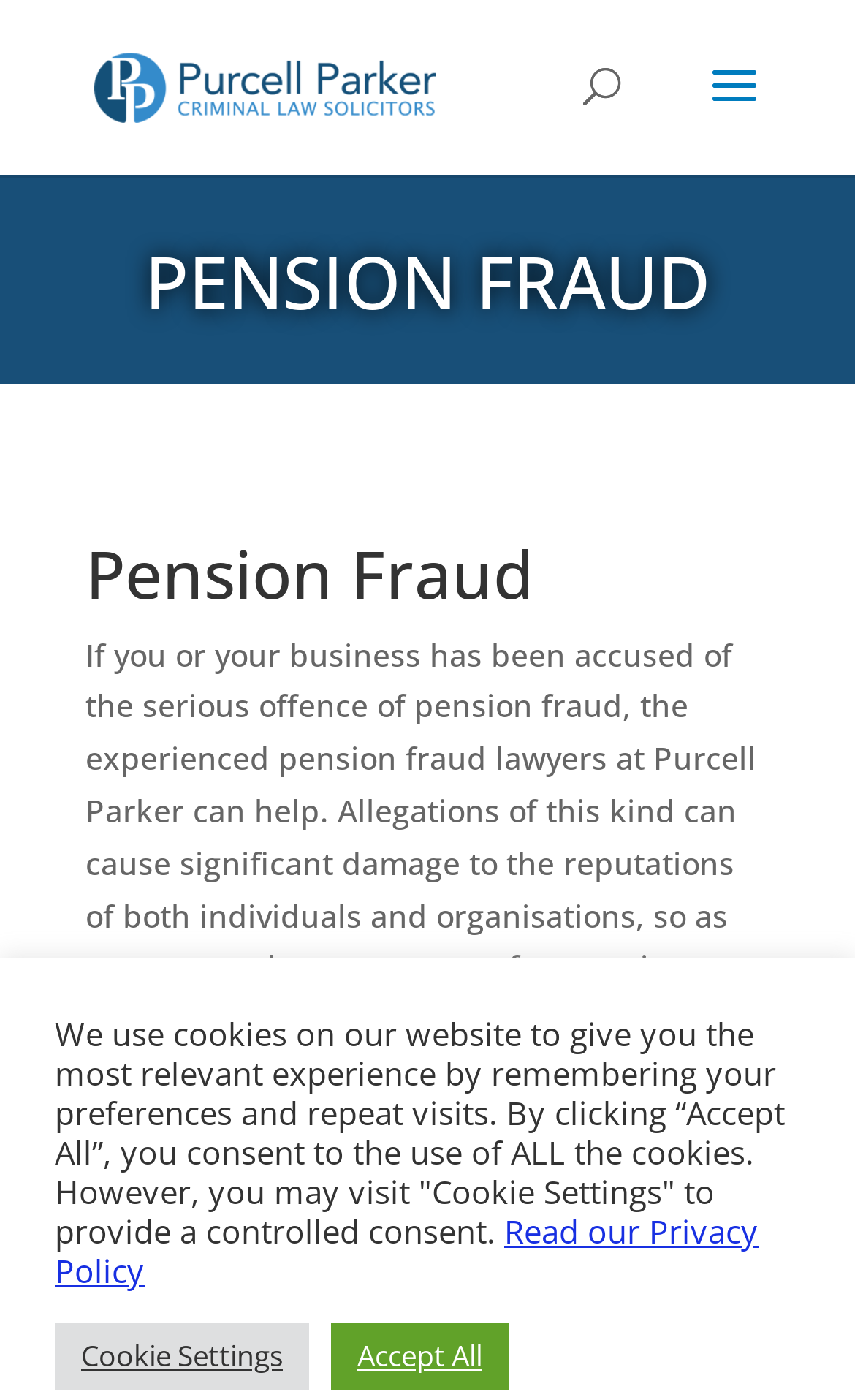Where is the law solicitors' office located?
Could you give a comprehensive explanation in response to this question?

The law solicitors' office is located in central Birmingham, as mentioned in the heading 'Pension fraud defence solicitors in central Birmingham'.